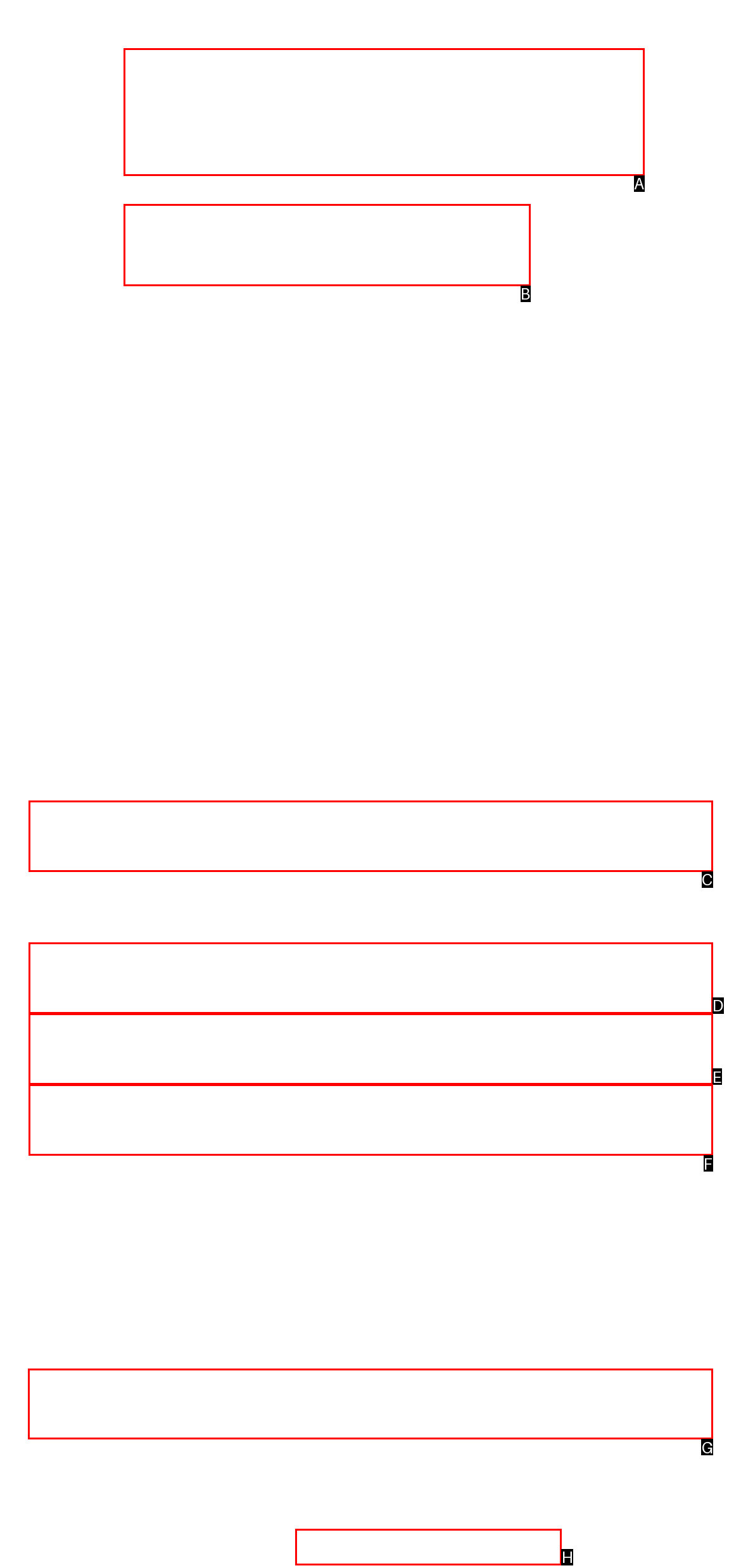Select the correct UI element to complete the task: Contact Us
Please provide the letter of the chosen option.

G